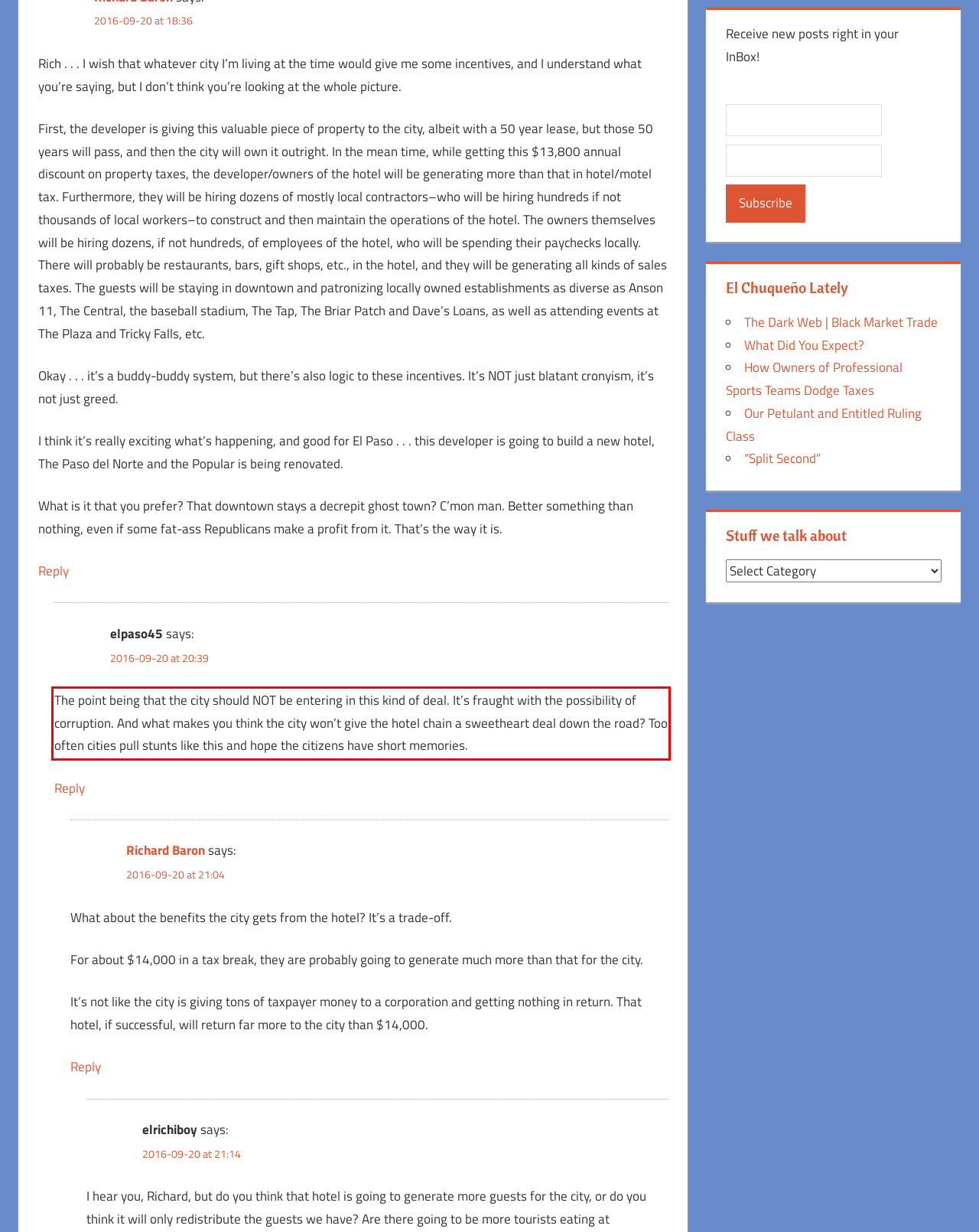Within the screenshot of a webpage, identify the red bounding box and perform OCR to capture the text content it contains.

The point being that the city should NOT be entering in this kind of deal. It’s fraught with the possibility of corruption. And what makes you think the city won’t give the hotel chain a sweetheart deal down the road? Too often cities pull stunts like this and hope the citizens have short memories.